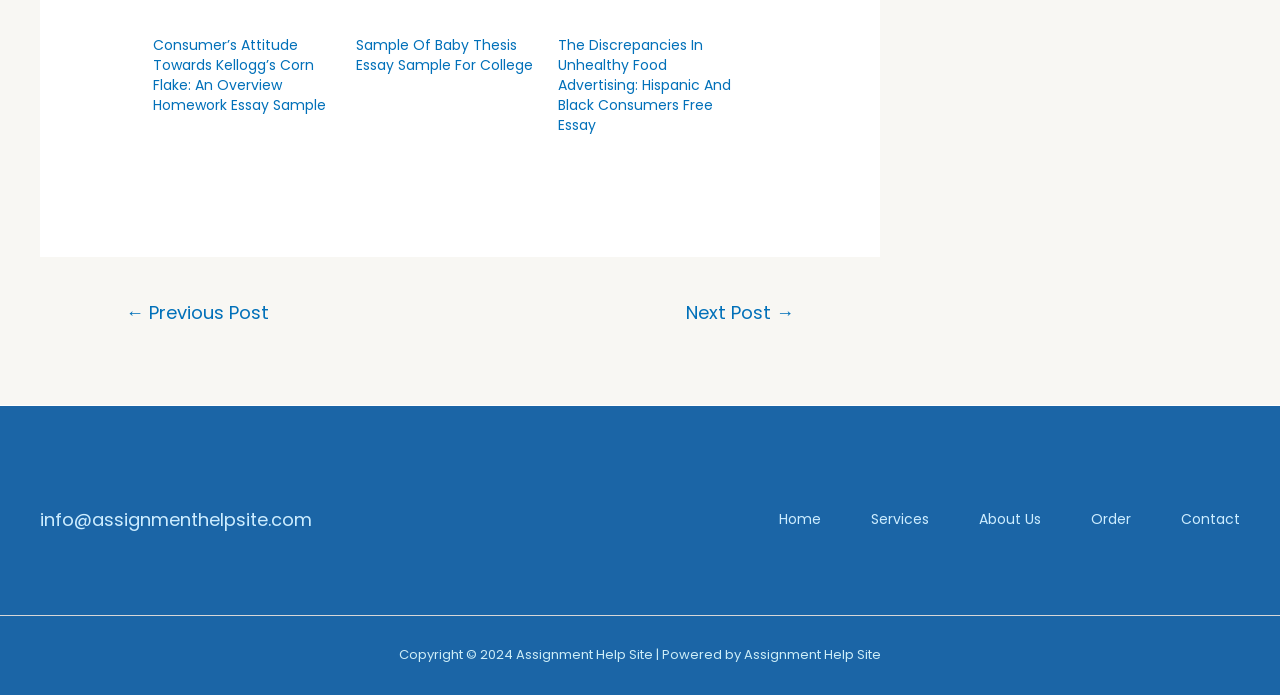Point out the bounding box coordinates of the section to click in order to follow this instruction: "contact us".

[0.884, 0.728, 0.969, 0.767]